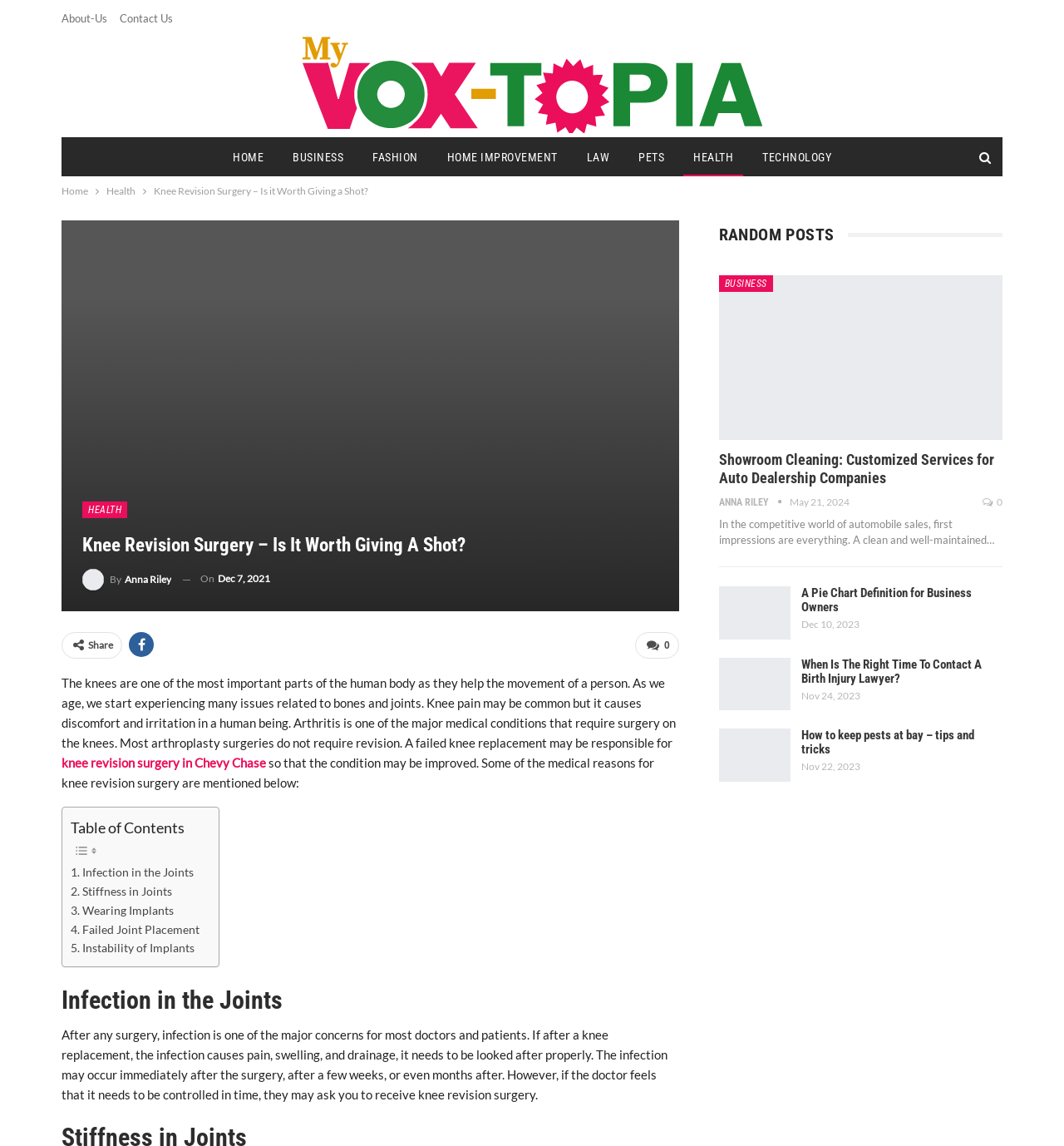Please identify the bounding box coordinates of the element on the webpage that should be clicked to follow this instruction: "Click on the 'Showroom Cleaning: Customized Services for Auto Dealership Companies' link". The bounding box coordinates should be given as four float numbers between 0 and 1, formatted as [left, top, right, bottom].

[0.675, 0.24, 0.942, 0.384]